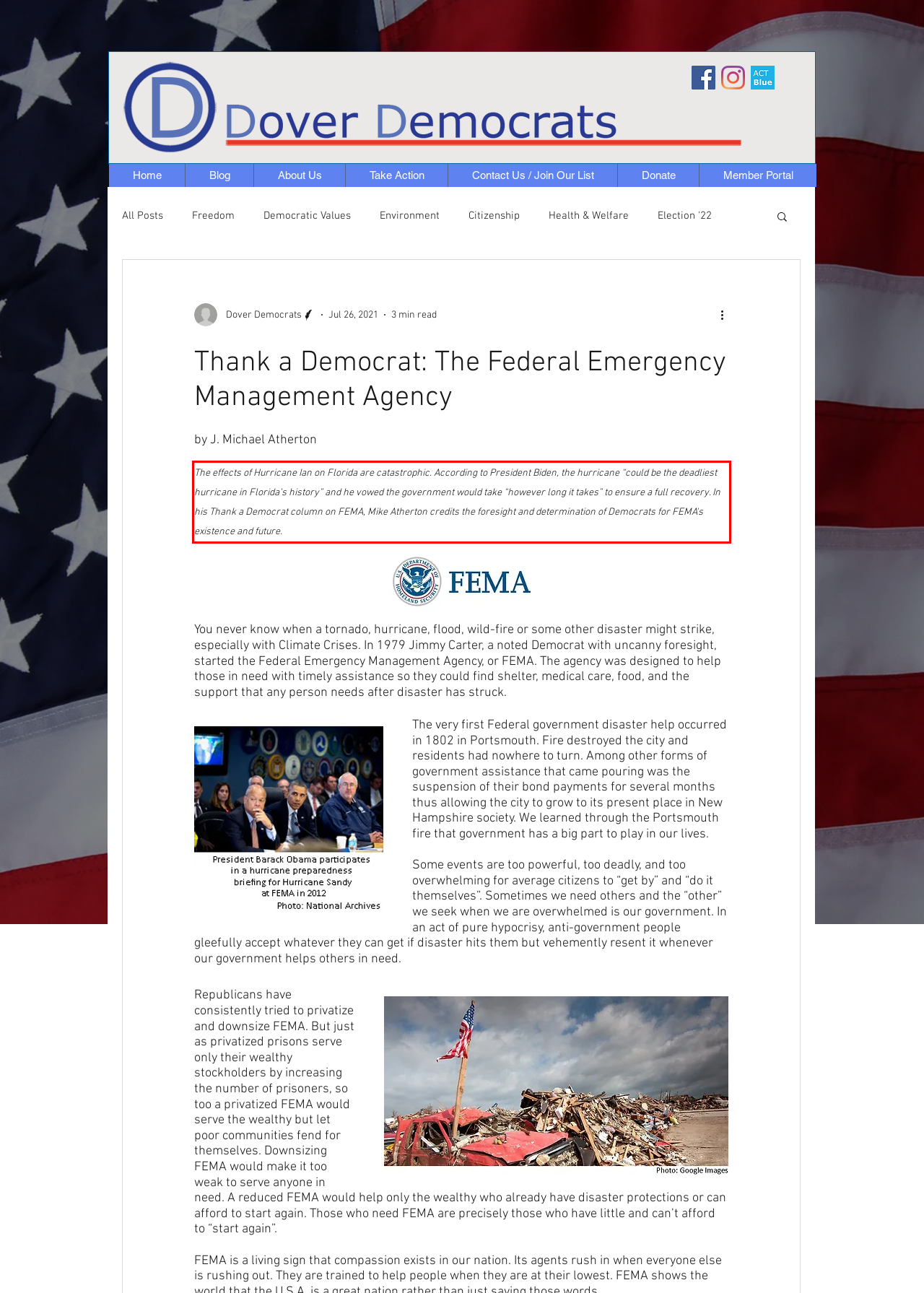You are provided with a screenshot of a webpage containing a red bounding box. Please extract the text enclosed by this red bounding box.

The effects of Hurricane Ian on Florida are catastrophic. According to President Biden, the hurricane “could be the deadliest hurricane in Florida’s history” and he vowed the government would take “however long it takes” to ensure a full recovery. In his Thank a Democrat column on FEMA, Mike Atherton credits the foresight and determination of Democrats for FEMA's existence and future.